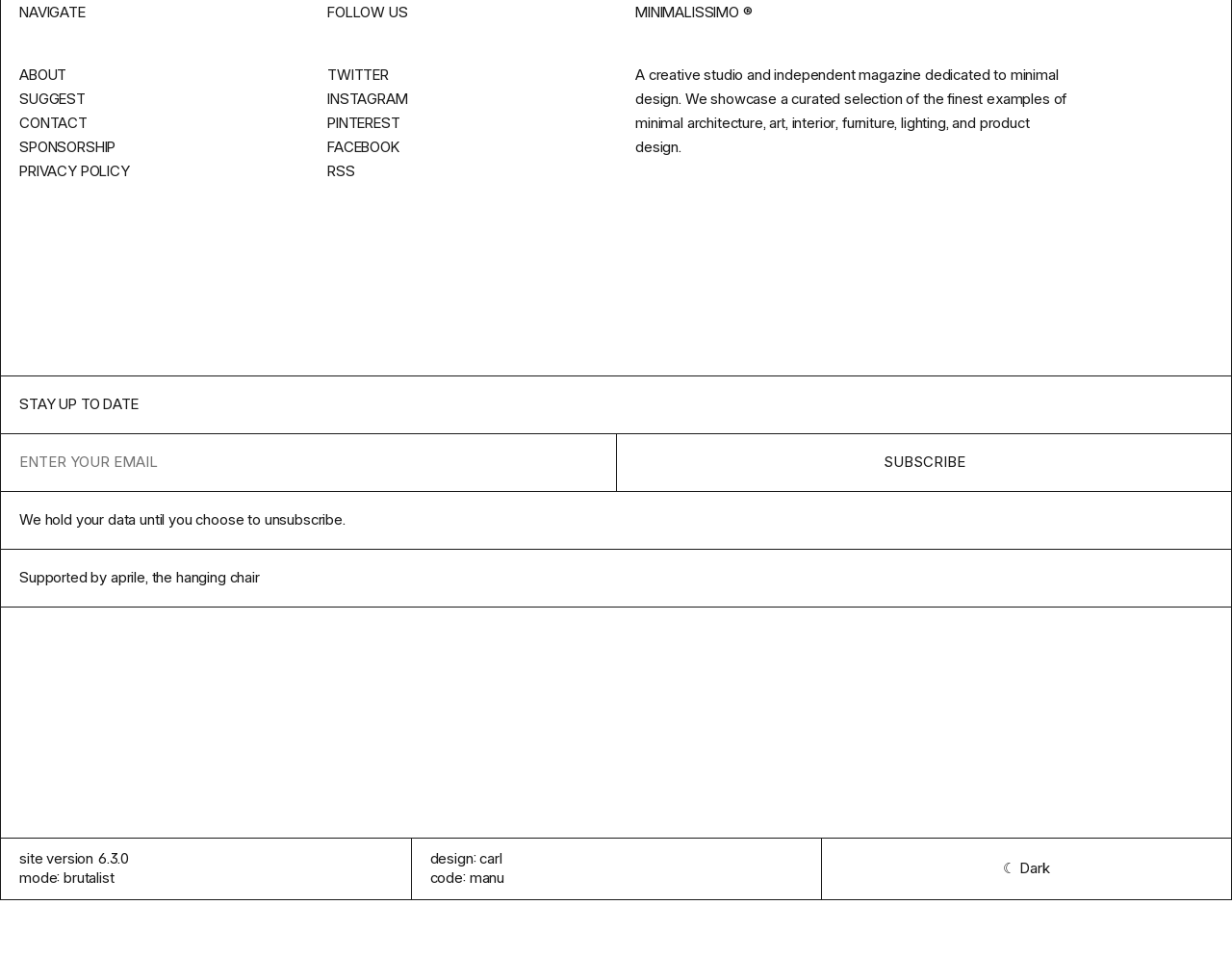Identify the bounding box coordinates of the element that should be clicked to fulfill this task: "Check PRIVACY POLICY". The coordinates should be provided as four float numbers between 0 and 1, i.e., [left, top, right, bottom].

[0.016, 0.169, 0.105, 0.188]